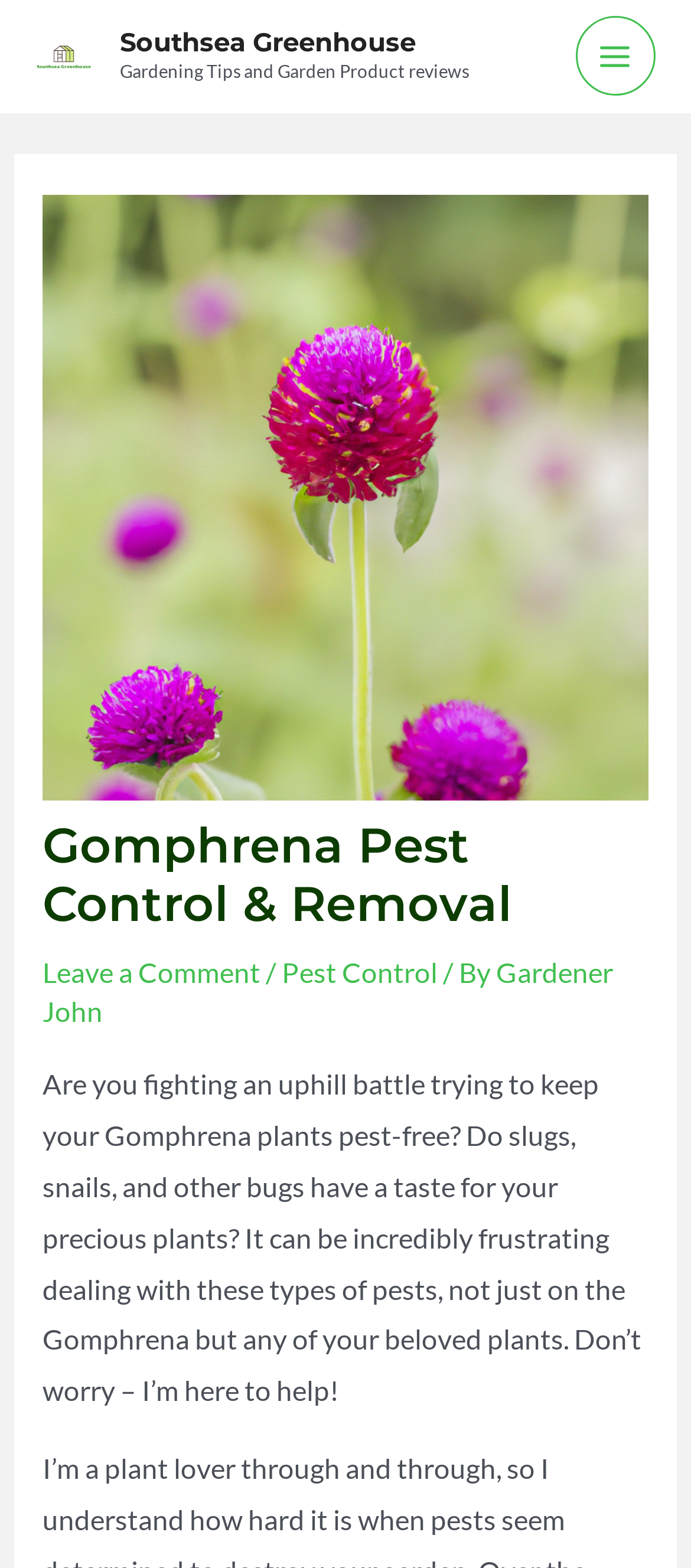What type of pests are mentioned in the article?
Using the information from the image, answer the question thoroughly.

The type of pests mentioned in the article can be found in the text, which states 'Do slugs, snails, and other bugs have a taste for your precious plants?'.